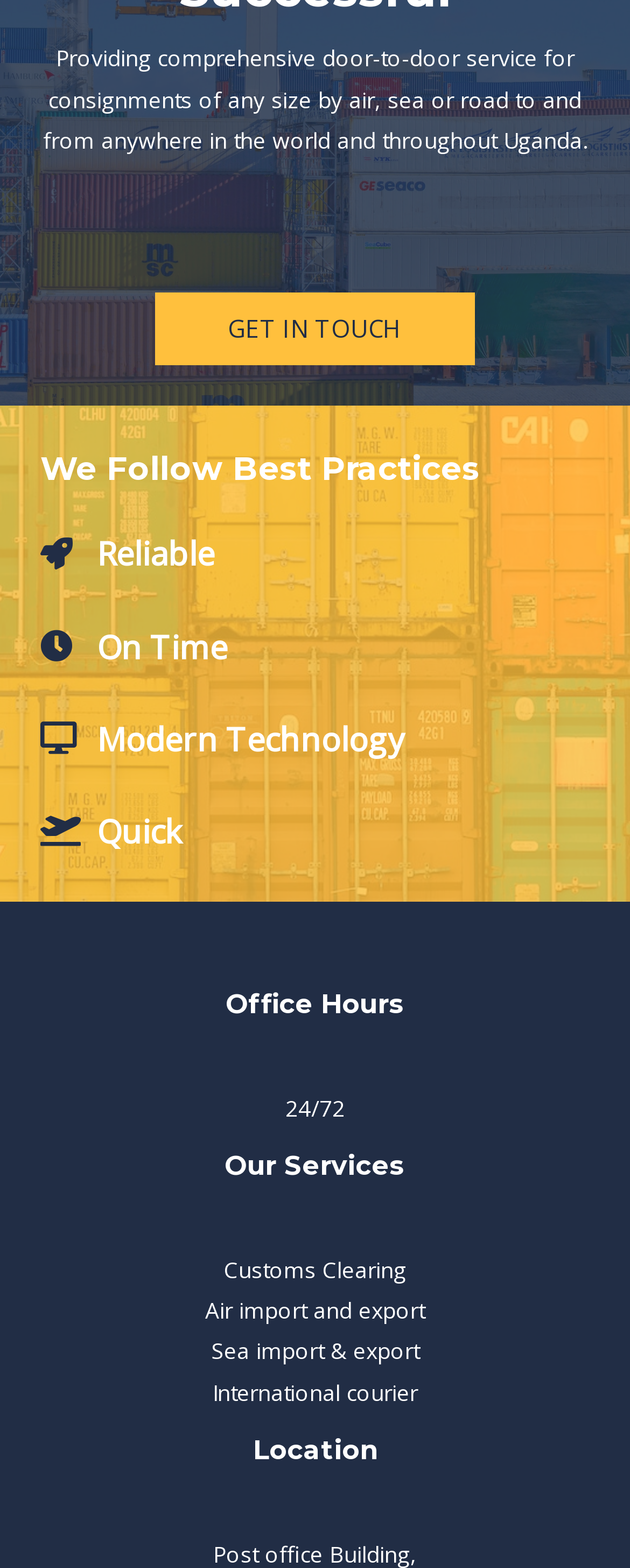What services does the company offer?
Refer to the image and provide a one-word or short phrase answer.

Customs Clearing, Air import and export, Sea import & export, International courier